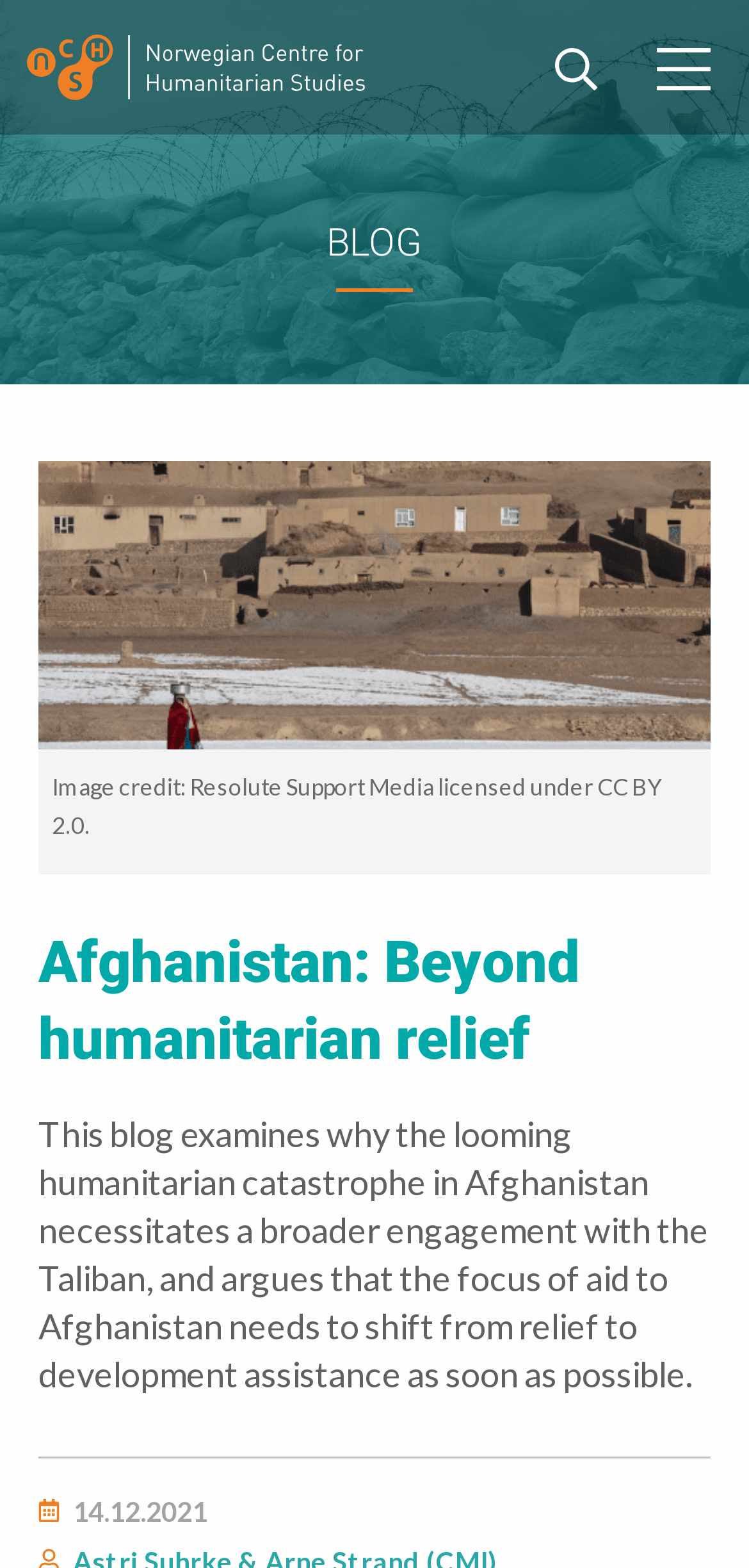Find the bounding box coordinates corresponding to the UI element with the description: "alt="NCHS"". The coordinates should be formatted as [left, top, right, bottom], with values as floats between 0 and 1.

[0.036, 0.03, 0.487, 0.053]